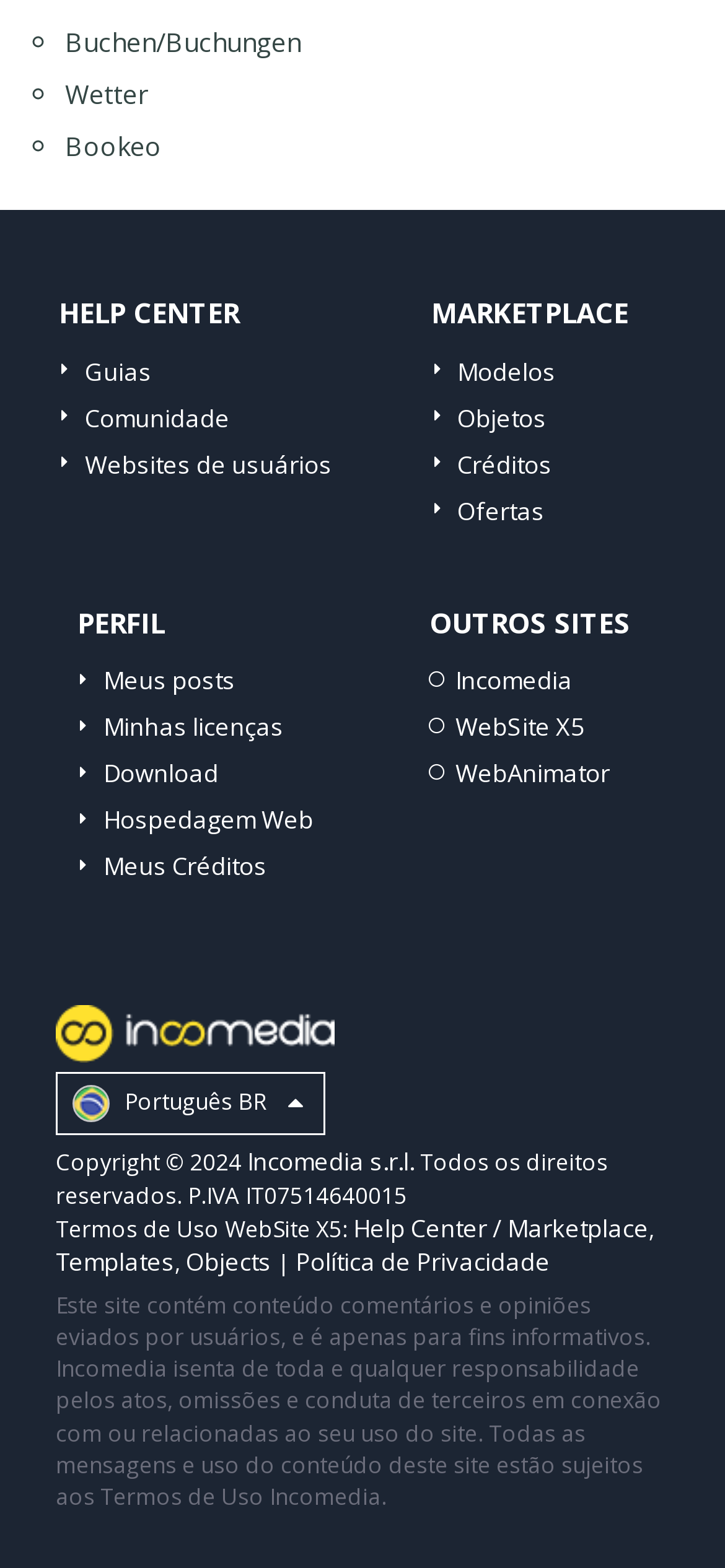Predict the bounding box coordinates of the UI element that matches this description: "Google LLC". The coordinates should be in the format [left, top, right, bottom] with each value between 0 and 1.

[0.372, 0.397, 0.533, 0.415]